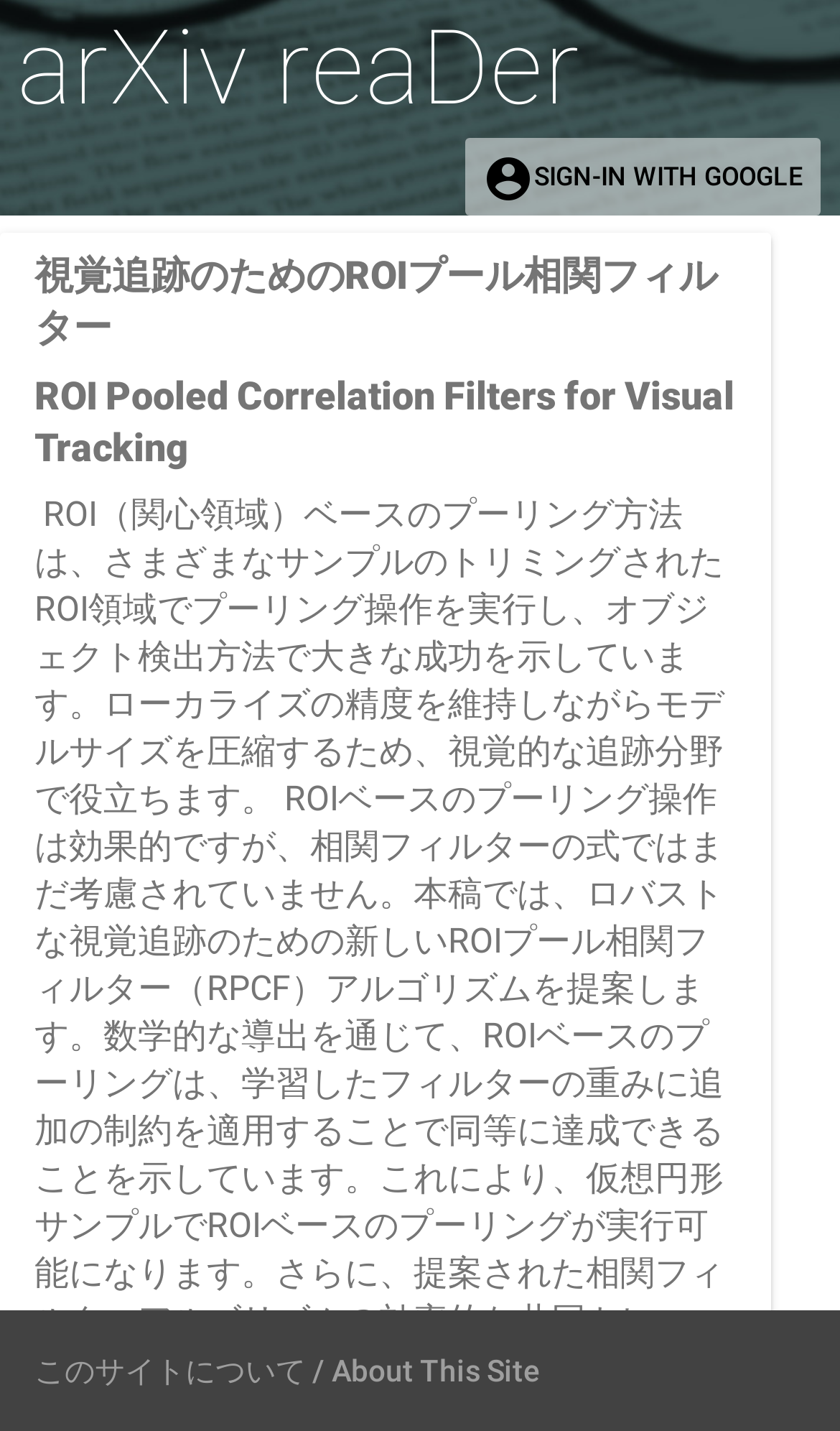What is the name of the algorithm proposed in this webpage?
Refer to the image and provide a thorough answer to the question.

By reading the webpage content, I found that the authors propose a new algorithm called RPCF, which stands for ROI Pooled Correlation Filters, for robust visual tracking.